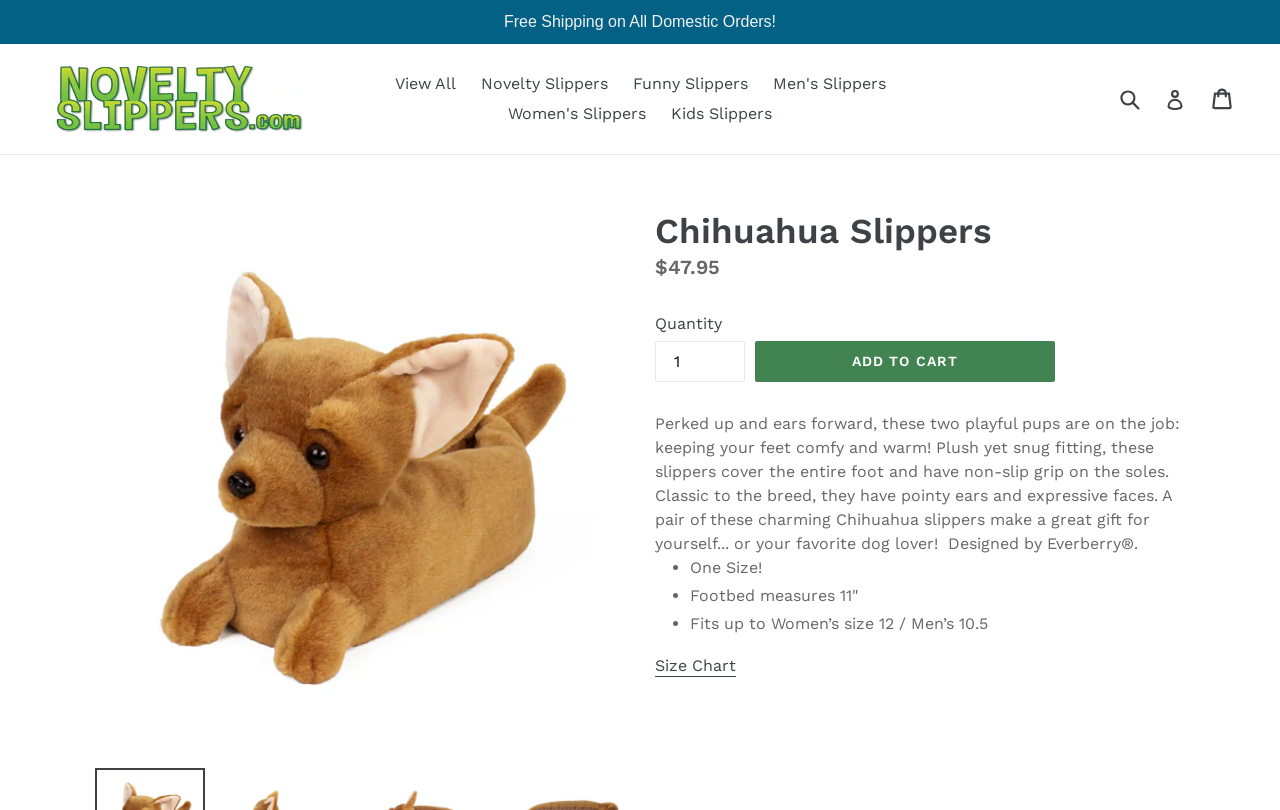Pinpoint the bounding box coordinates of the element to be clicked to execute the instruction: "Add Chihuahua Slippers to cart".

[0.59, 0.42, 0.824, 0.472]